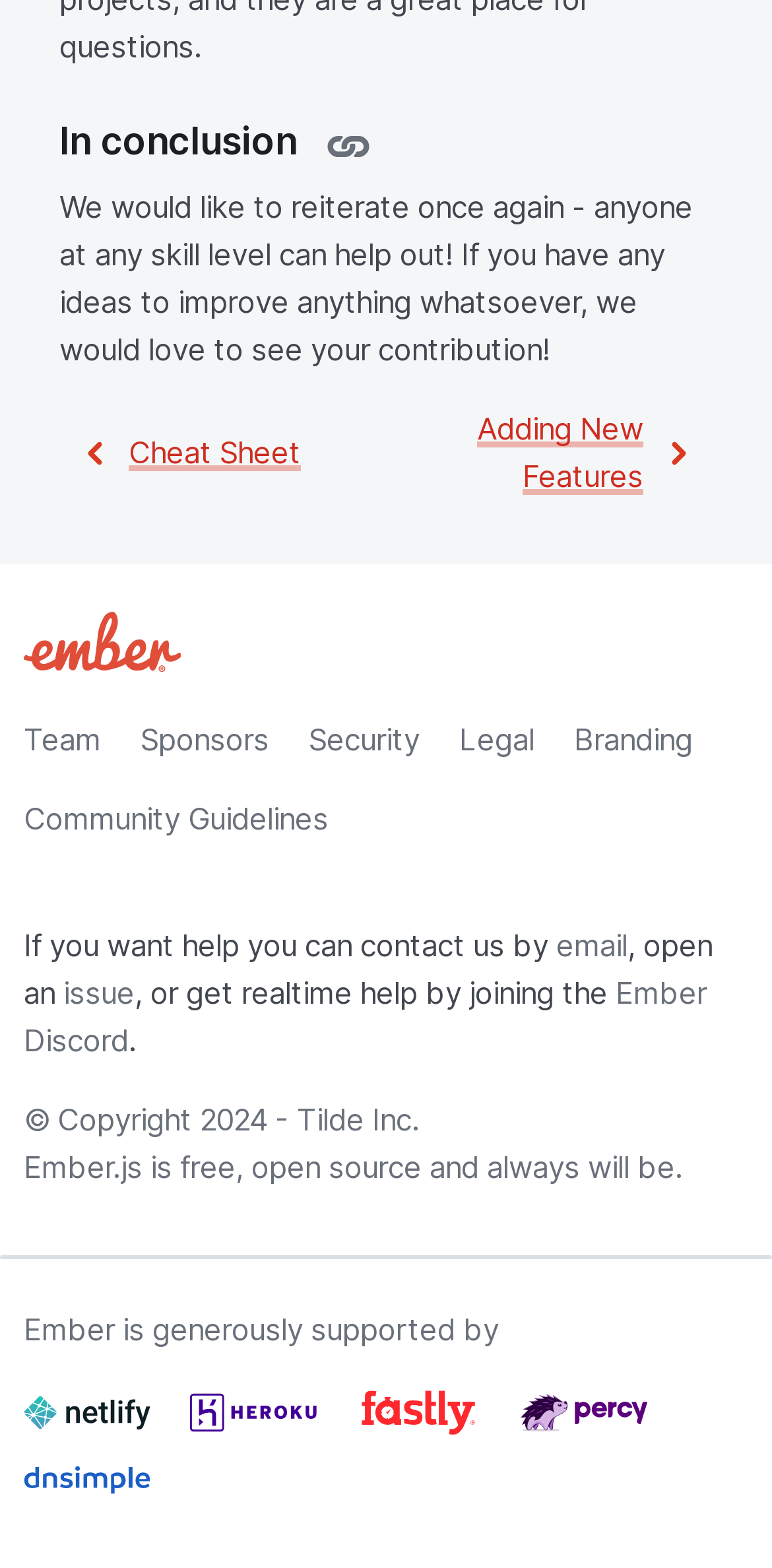Kindly provide the bounding box coordinates of the section you need to click on to fulfill the given instruction: "Open the 'Team' page".

[0.031, 0.46, 0.131, 0.484]